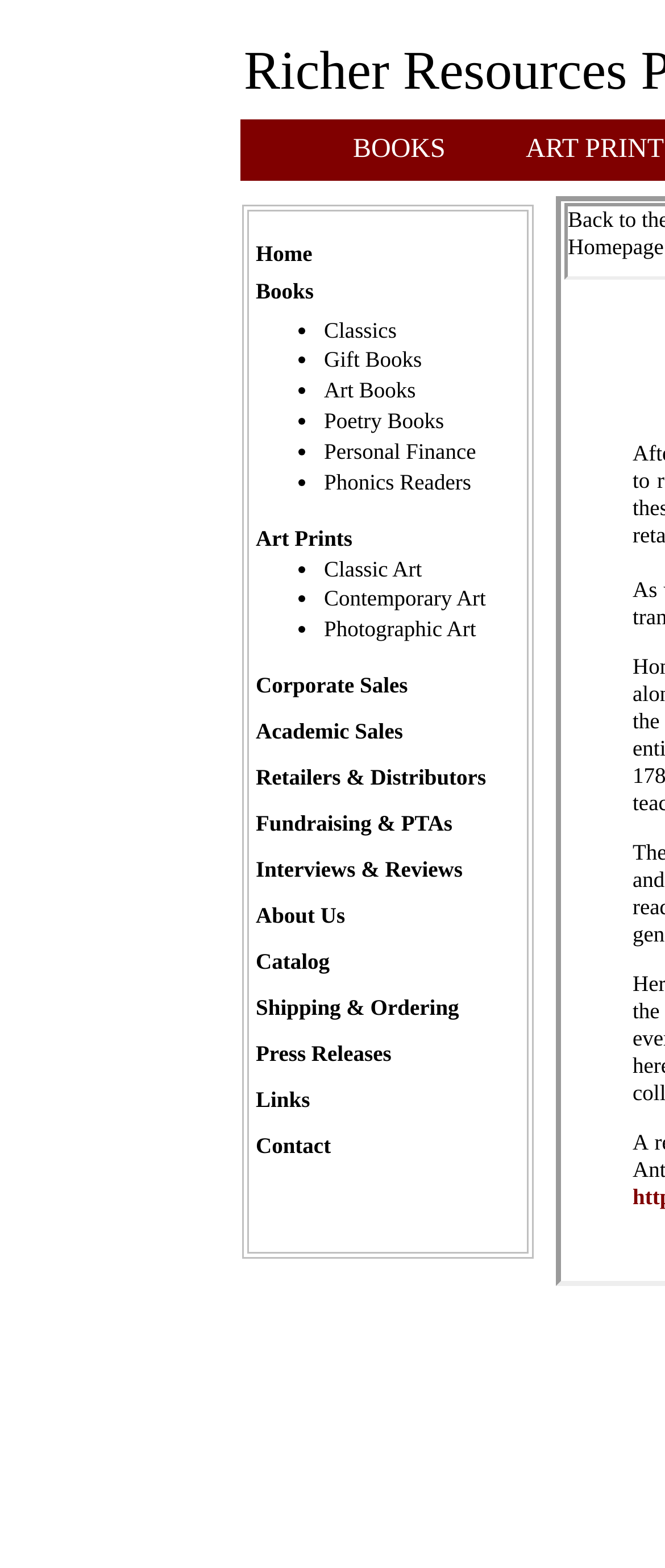Determine the bounding box coordinates of the section to be clicked to follow the instruction: "Explore Art Prints". The coordinates should be given as four float numbers between 0 and 1, formatted as [left, top, right, bottom].

[0.385, 0.335, 0.53, 0.351]